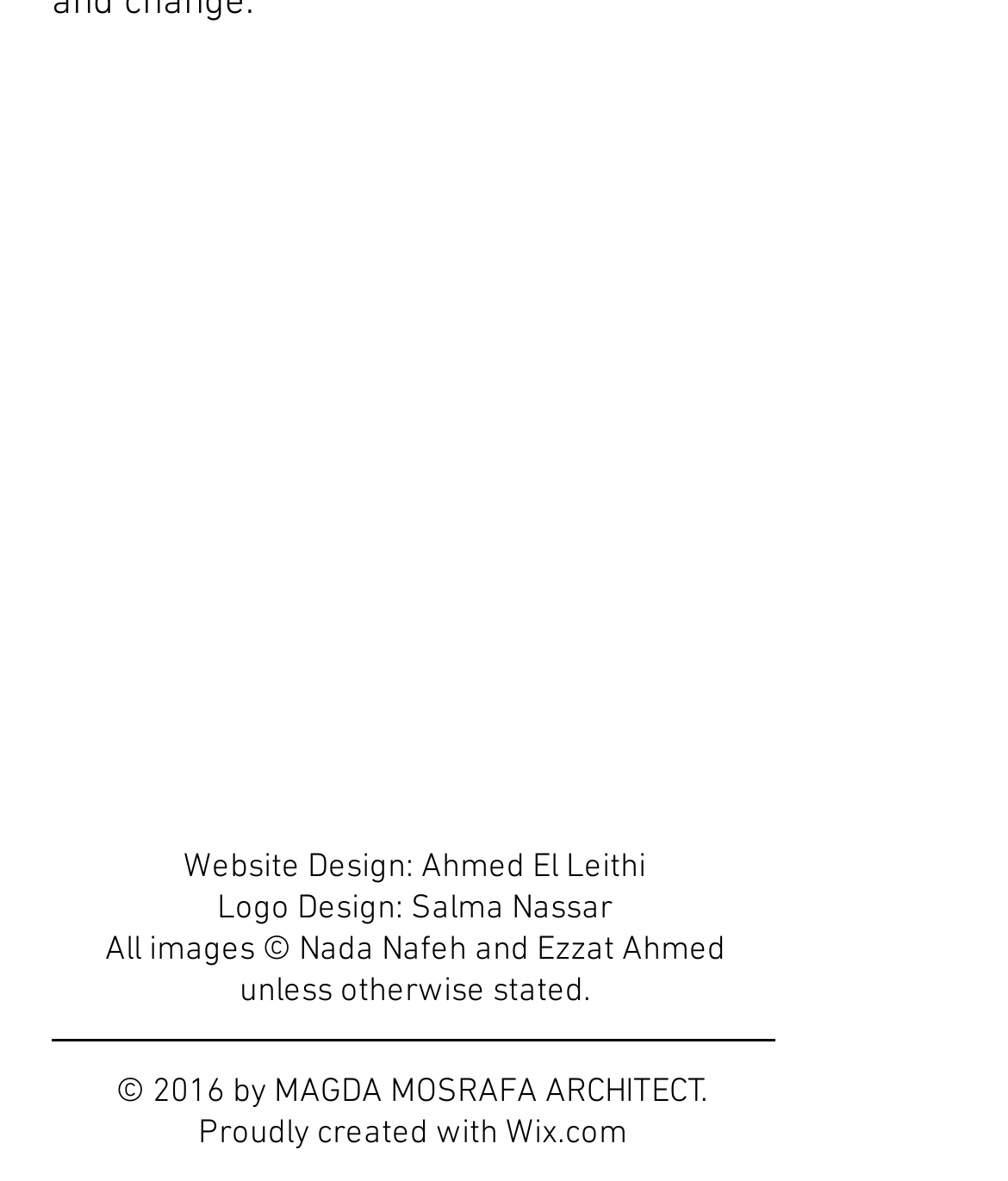What is the platform used to create the website?
Carefully analyze the image and provide a detailed answer to the question.

The answer can be found by looking at the link 'Wix.com' at the bottom of the webpage, which indicates that the website was created using Wix.com.